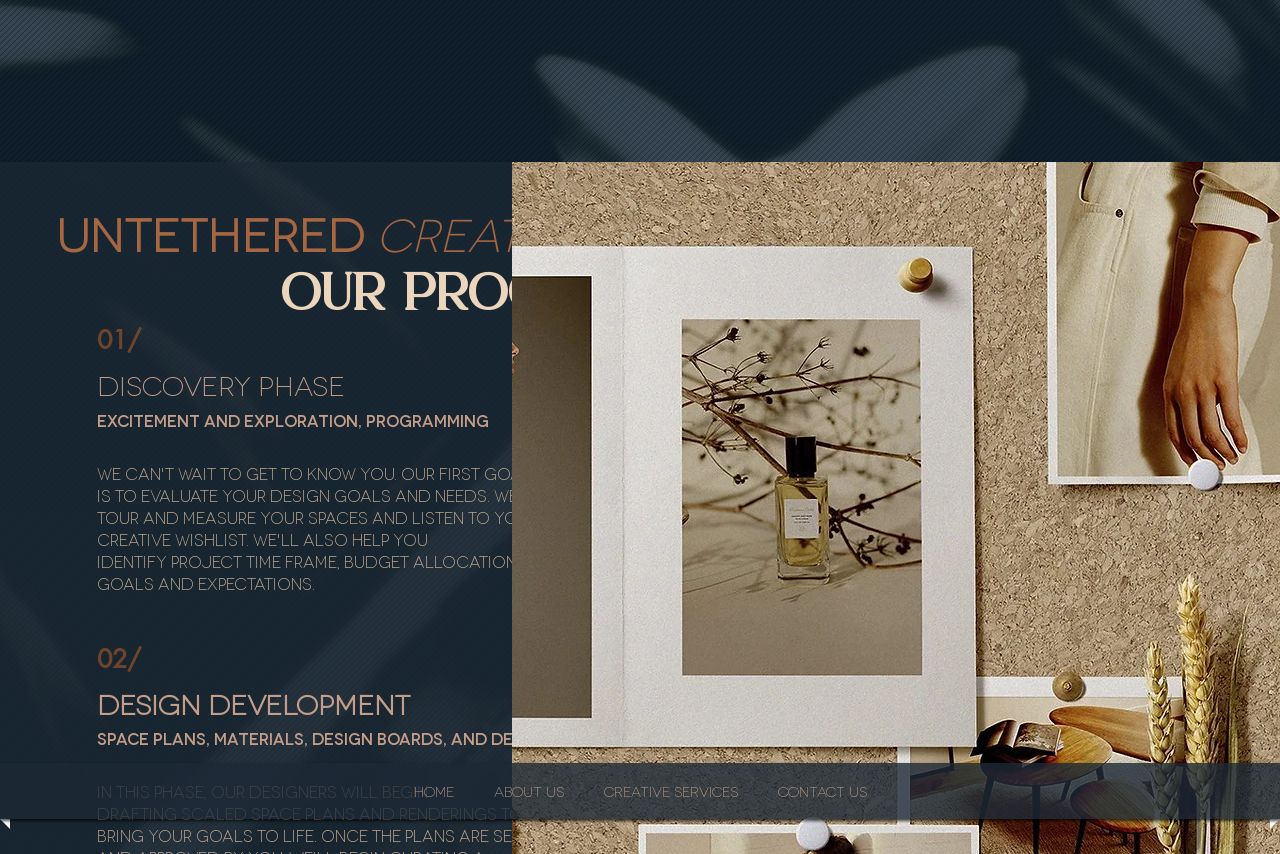Determine the bounding box for the described HTML element: "CREATIVE SERVICES". Ensure the coordinates are four float numbers between 0 and 1 in the format [left, top, right, bottom].

[0.46, 0.893, 0.588, 0.959]